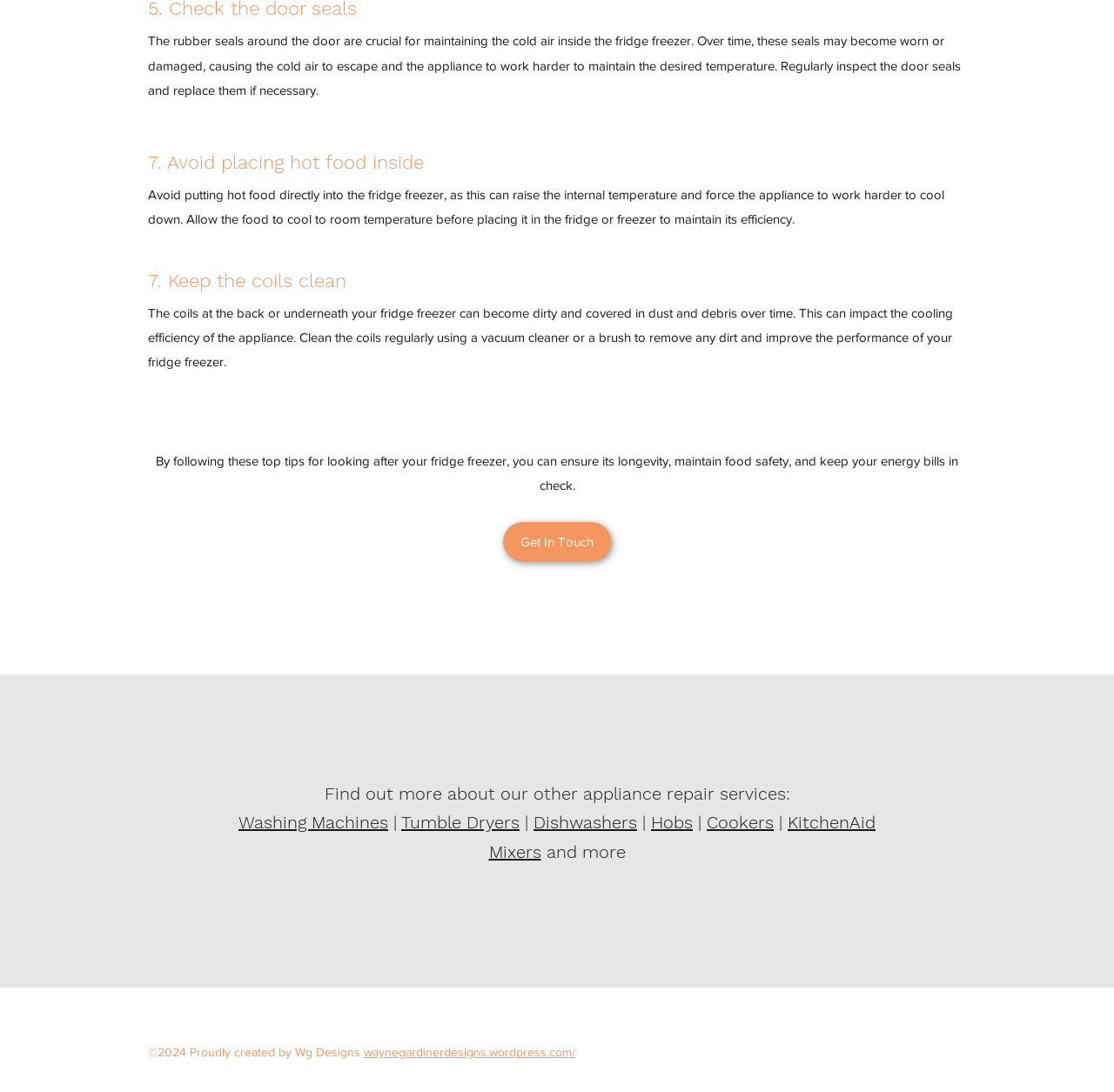Locate the bounding box coordinates of the area that needs to be clicked to fulfill the following instruction: "Visit waynegardinerdesigns.wordpress.com". The coordinates should be in the format of four float numbers between 0 and 1, namely [left, top, right, bottom].

[0.327, 0.957, 0.516, 0.97]